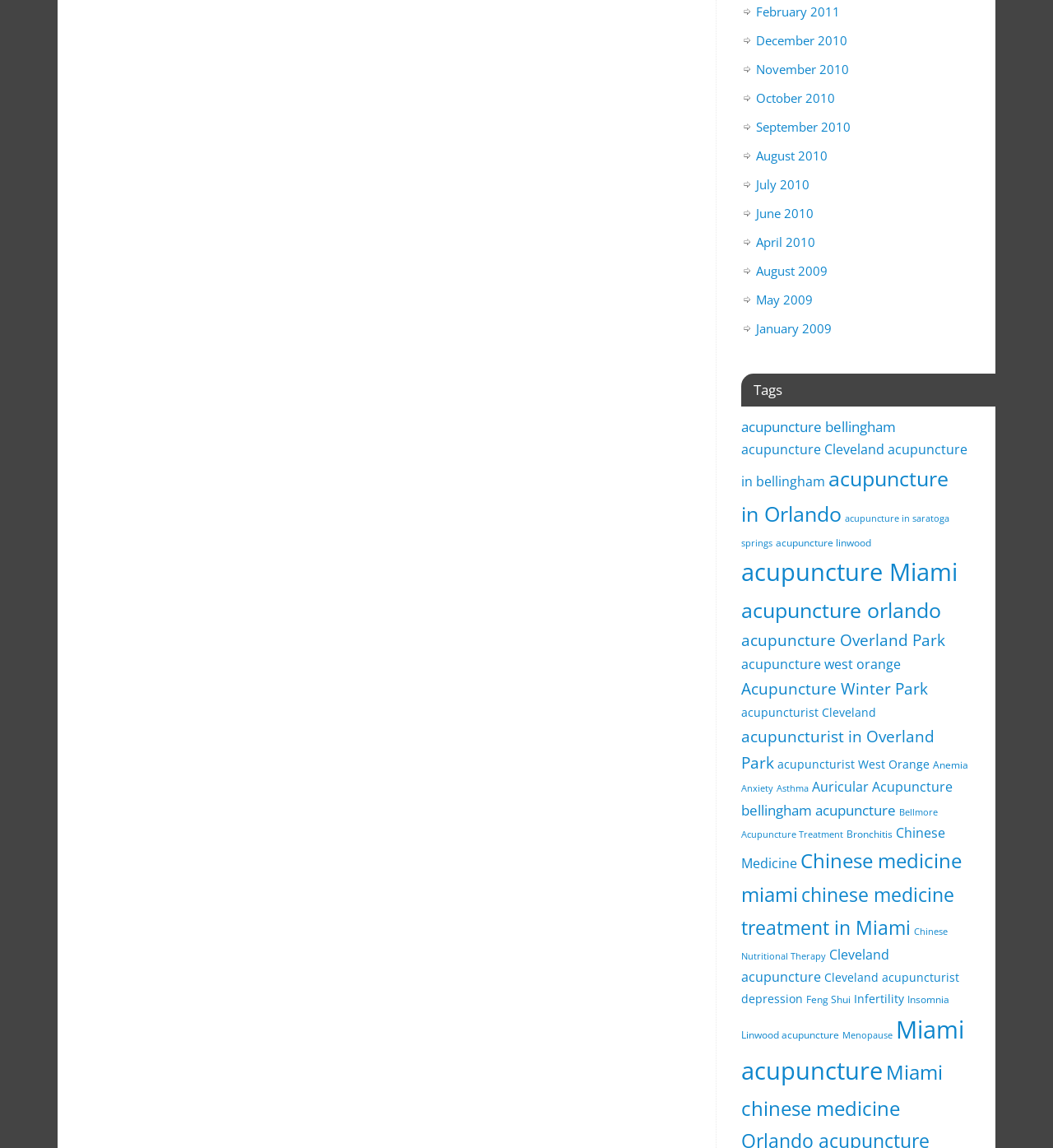How many items are related to 'acupuncture Miami'? From the image, respond with a single word or brief phrase.

23